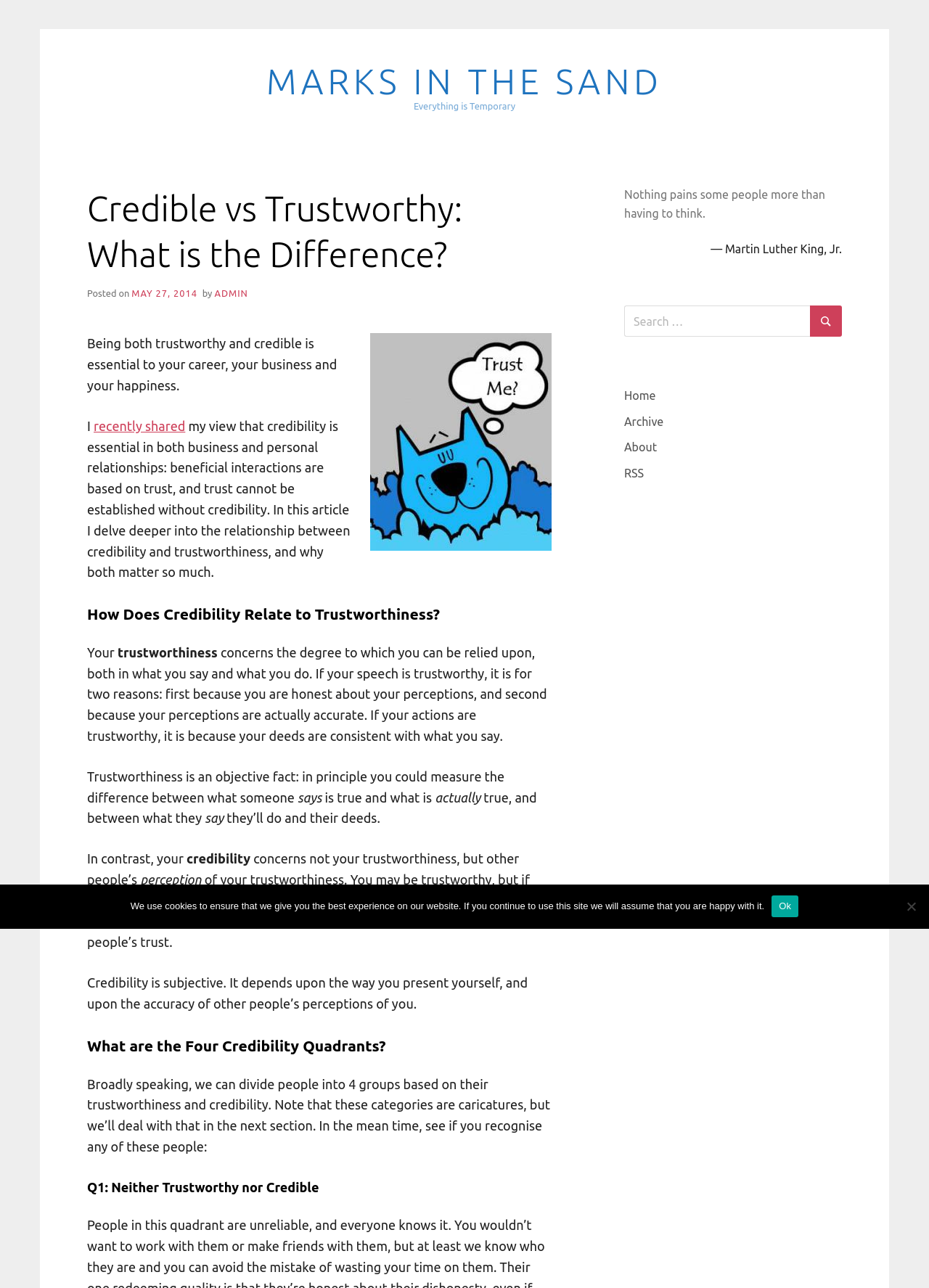Identify the bounding box coordinates necessary to click and complete the given instruction: "Click the 'ADMIN' link".

[0.231, 0.224, 0.267, 0.231]